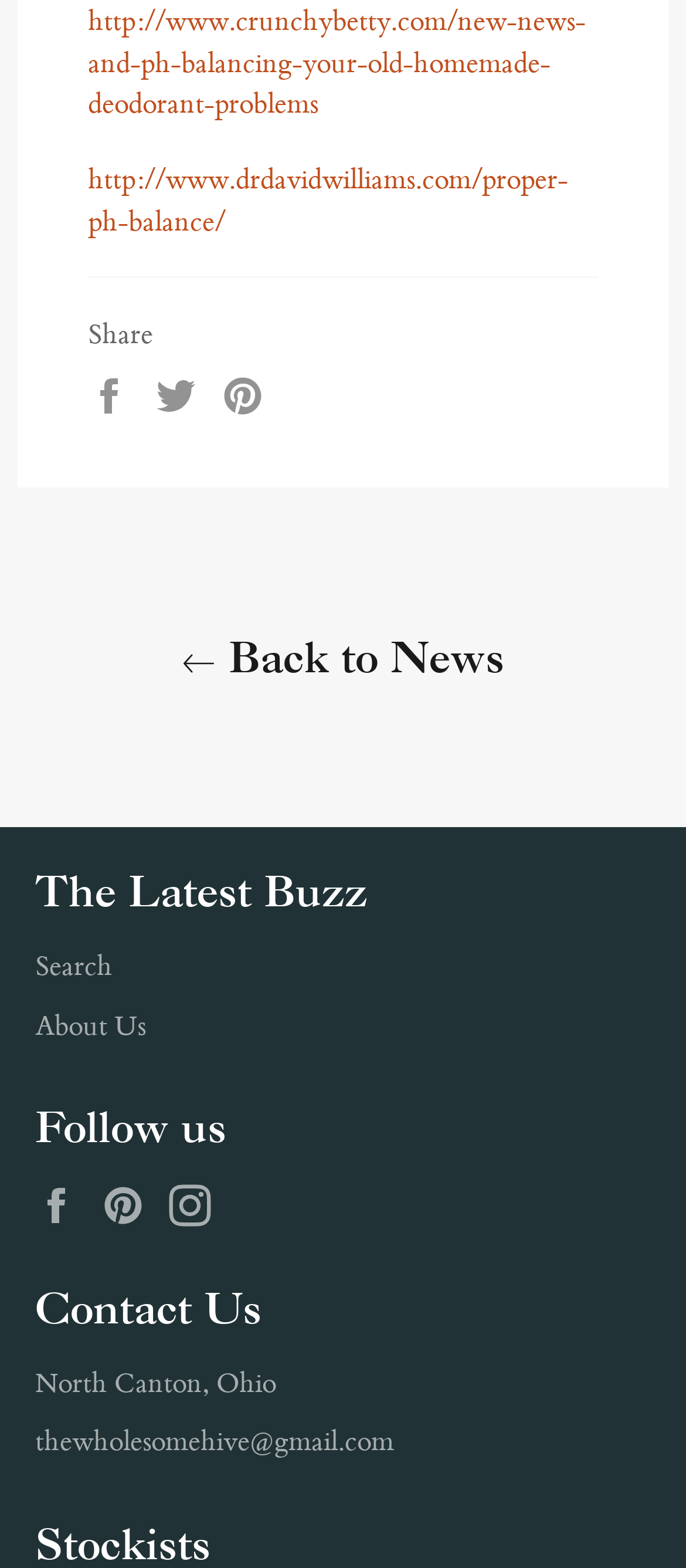Using floating point numbers between 0 and 1, provide the bounding box coordinates in the format (top-left x, top-left y, bottom-right x, bottom-right y). Locate the UI element described here: About Us

[0.051, 0.642, 0.213, 0.665]